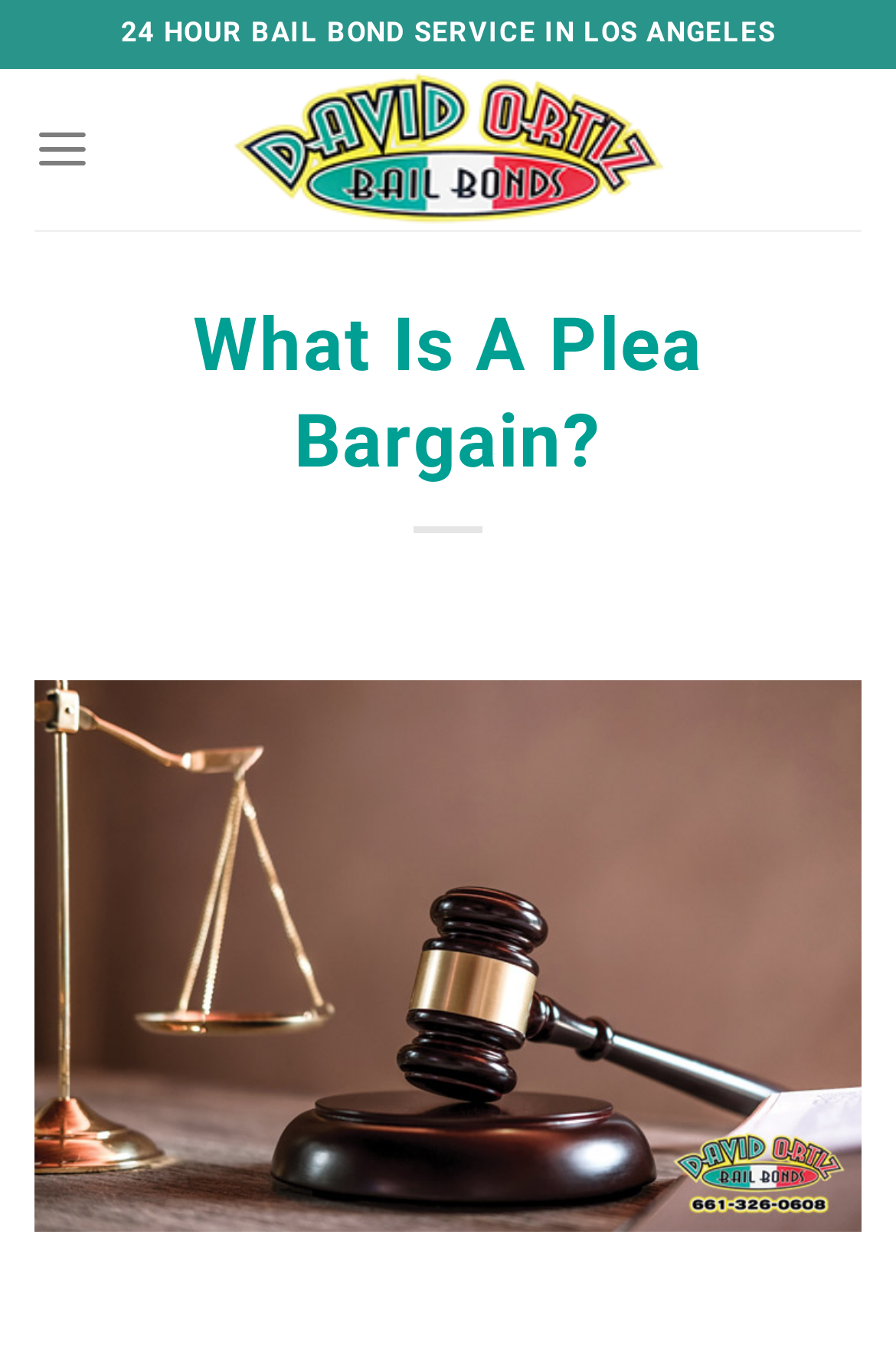What is the image below the heading?
Based on the image, answer the question with a single word or brief phrase.

visalia bailbonds2